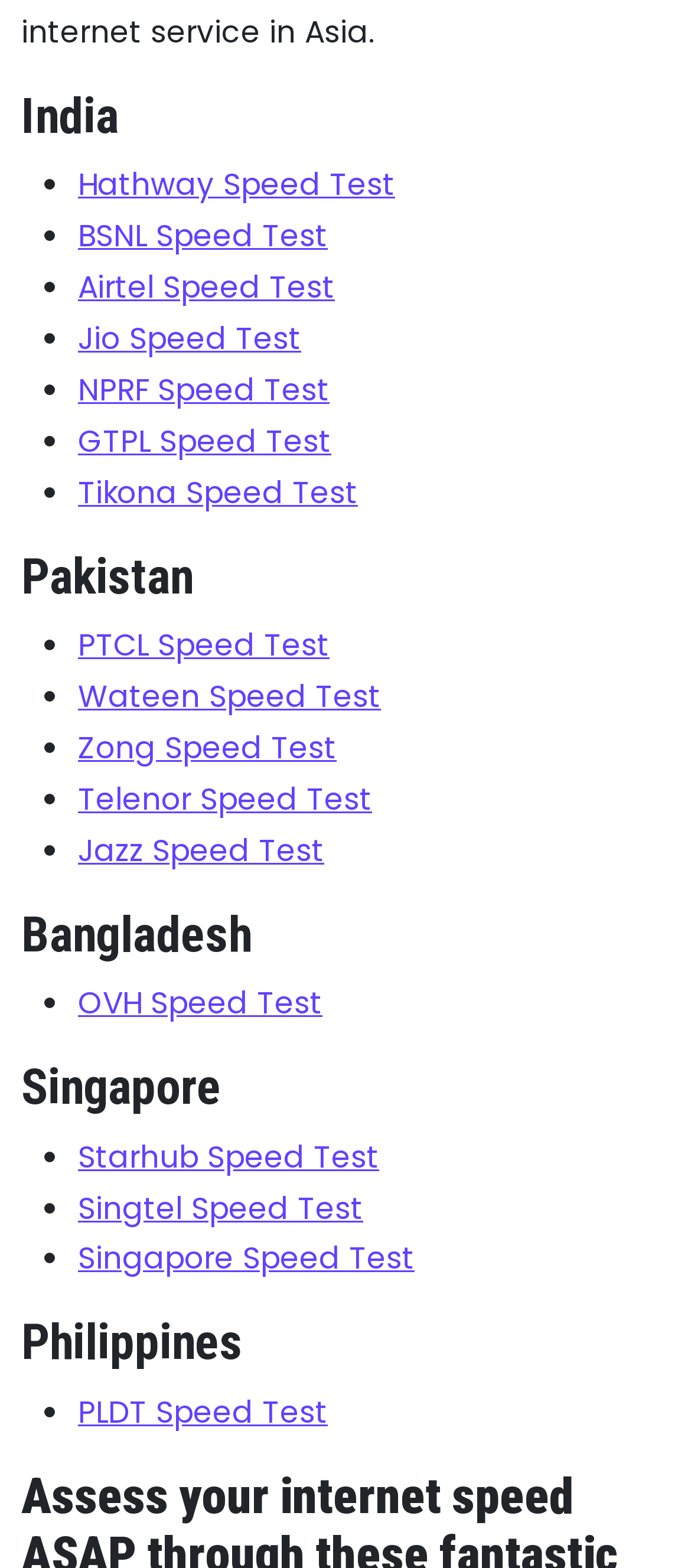Using the format (top-left x, top-left y, bottom-right x, bottom-right y), provide the bounding box coordinates for the described UI element. All values should be floating point numbers between 0 and 1: Jio Speed Test

[0.113, 0.2, 0.436, 0.233]